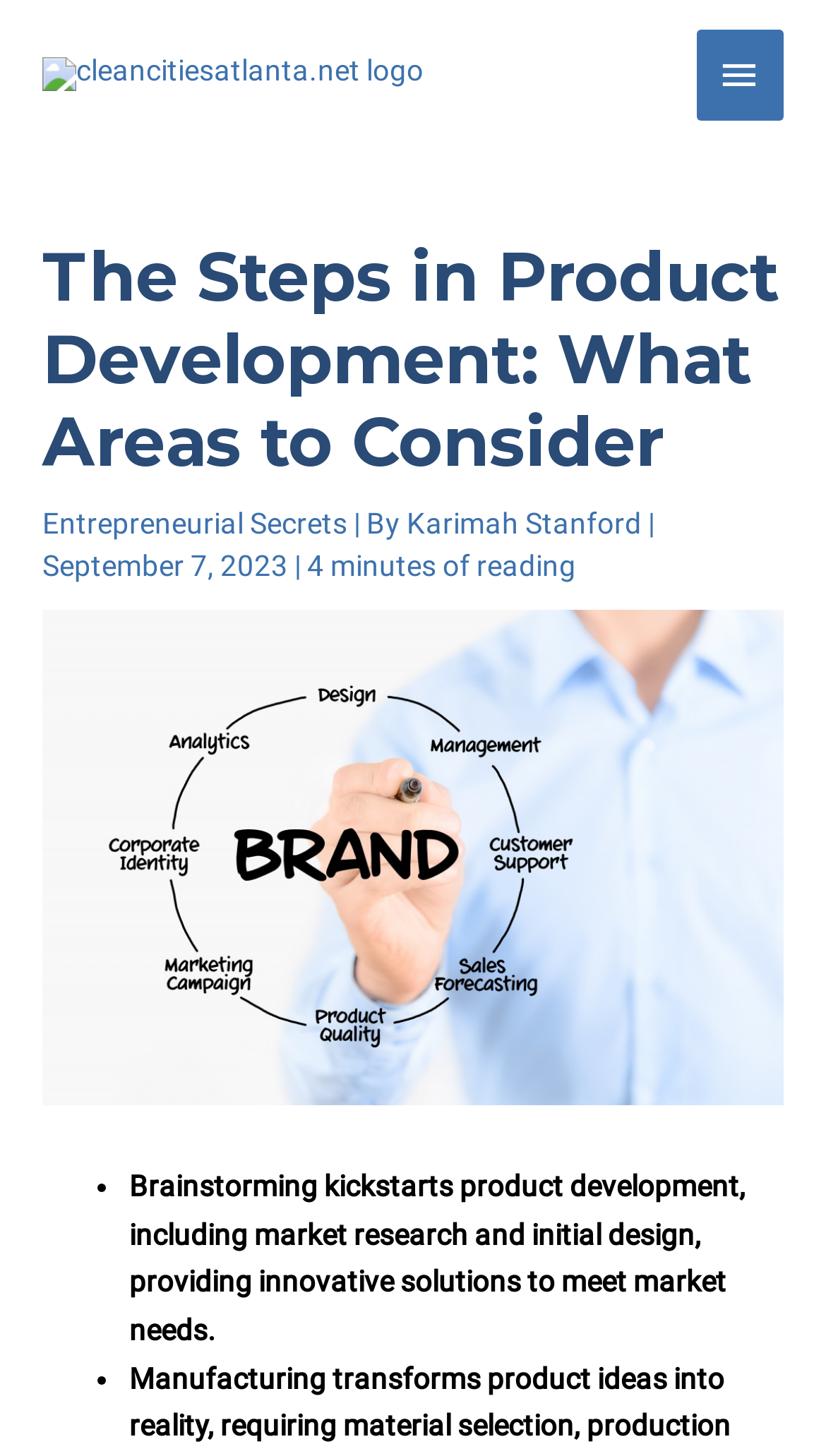Carefully examine the image and provide an in-depth answer to the question: What is the date of the article?

The date of the article can be found by looking at the text below the article title, which is 'September 7, 2023'.